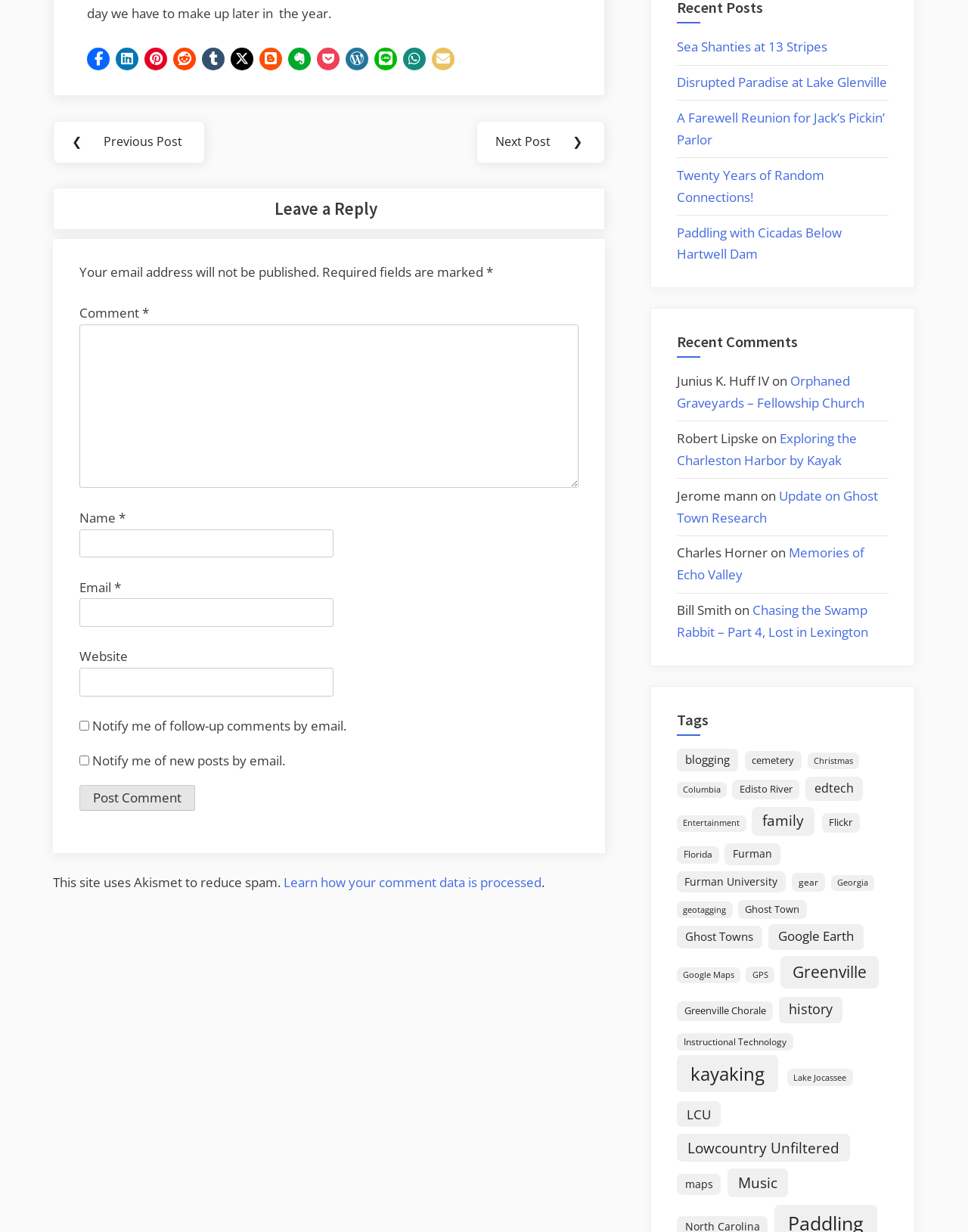How many comments are listed in the 'Recent Comments' section?
Please give a detailed and thorough answer to the question, covering all relevant points.

The 'Recent Comments' section lists 5 recent comments, which include comments from users 'Junius K. Huff IV', 'Robert Lipske', 'Jerome mann', 'Charles Horner', and 'Bill Smith', along with the title of the post they commented on.